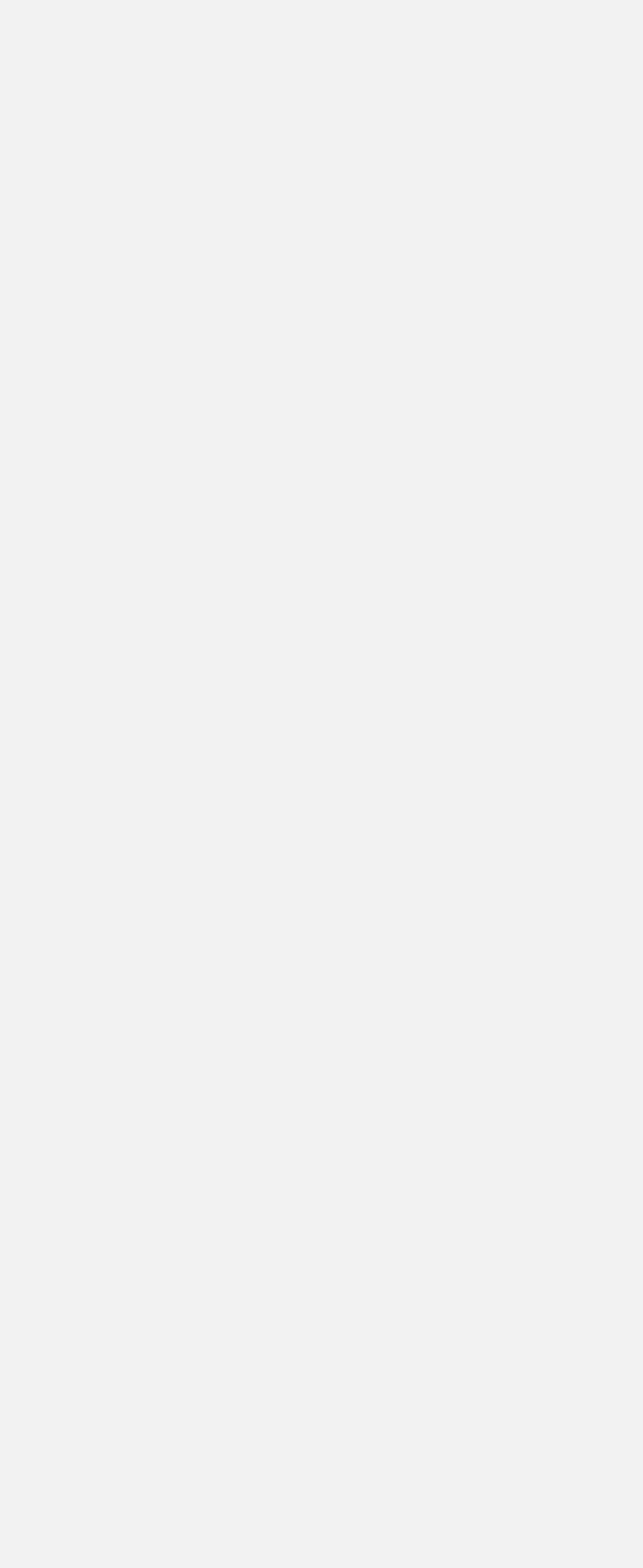Could you provide the bounding box coordinates for the portion of the screen to click to complete this instruction: "View the profile of Lee 'Noontide' Moon"?

[0.254, 0.332, 0.641, 0.352]